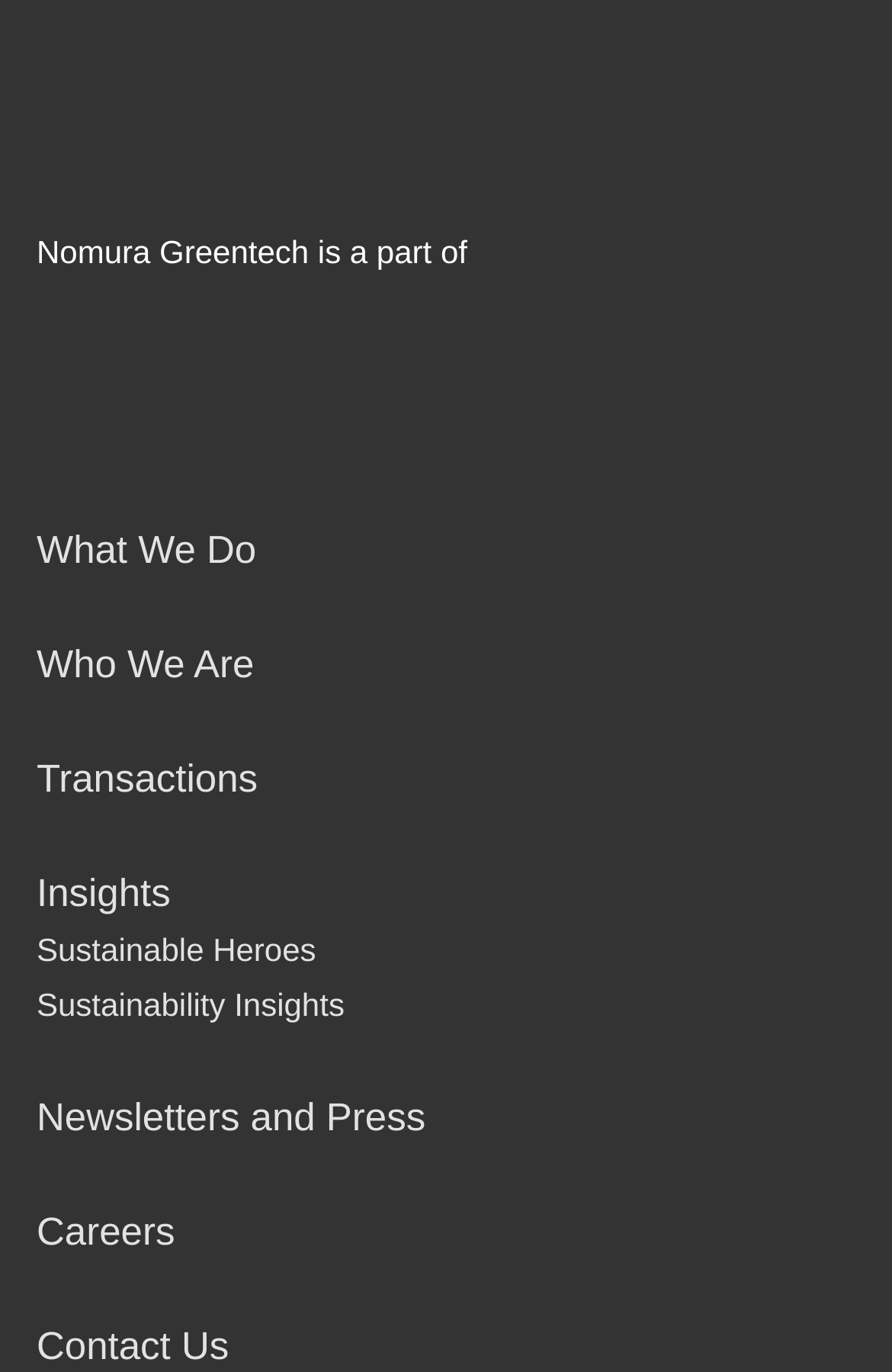Determine the bounding box coordinates for the region that must be clicked to execute the following instruction: "Visit the 'Sustainable Heroes' page".

[0.041, 0.677, 0.354, 0.707]